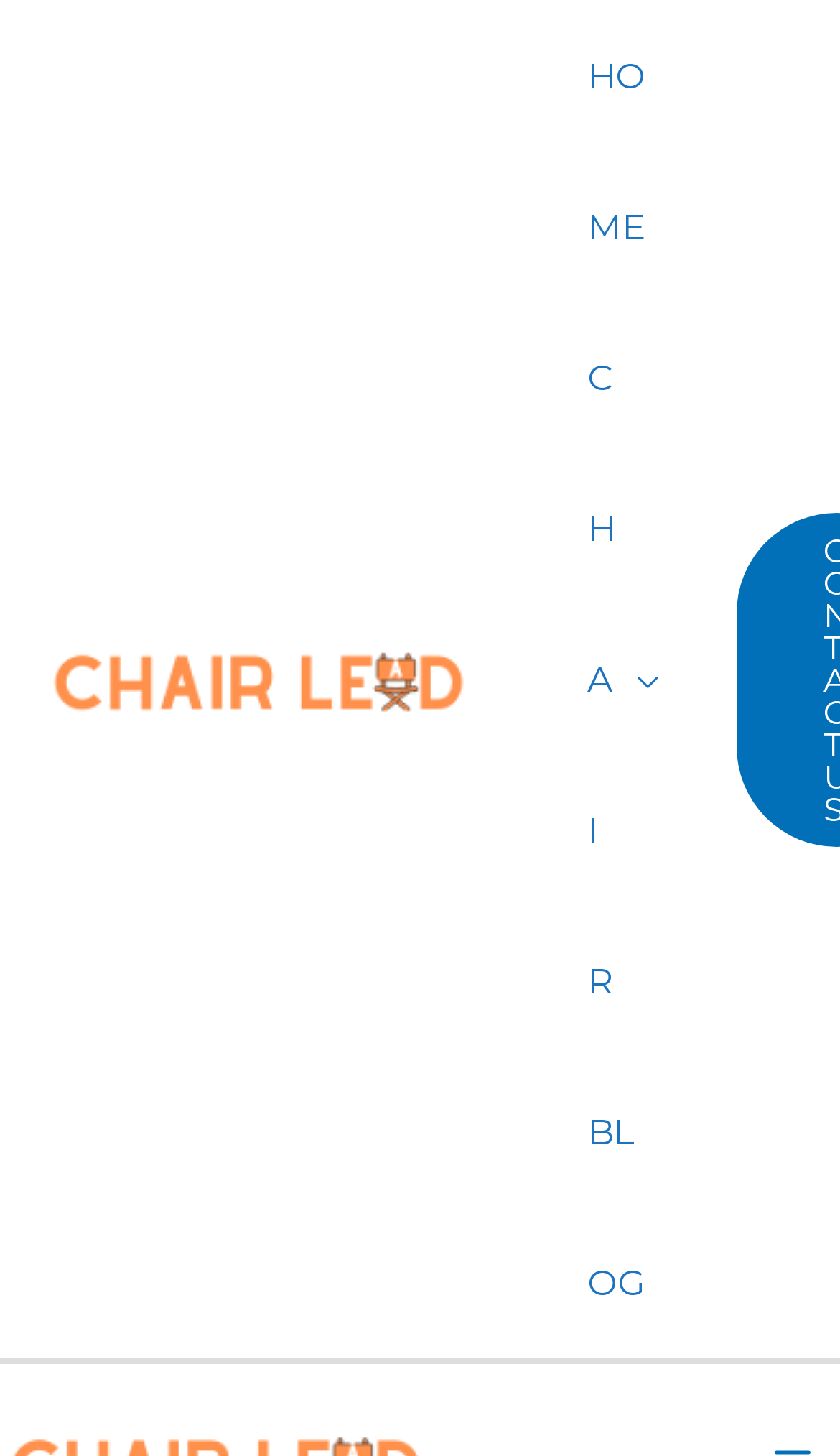Determine the main headline from the webpage and extract its text.

How To Paint Kitchen Cabinets Without Sanding